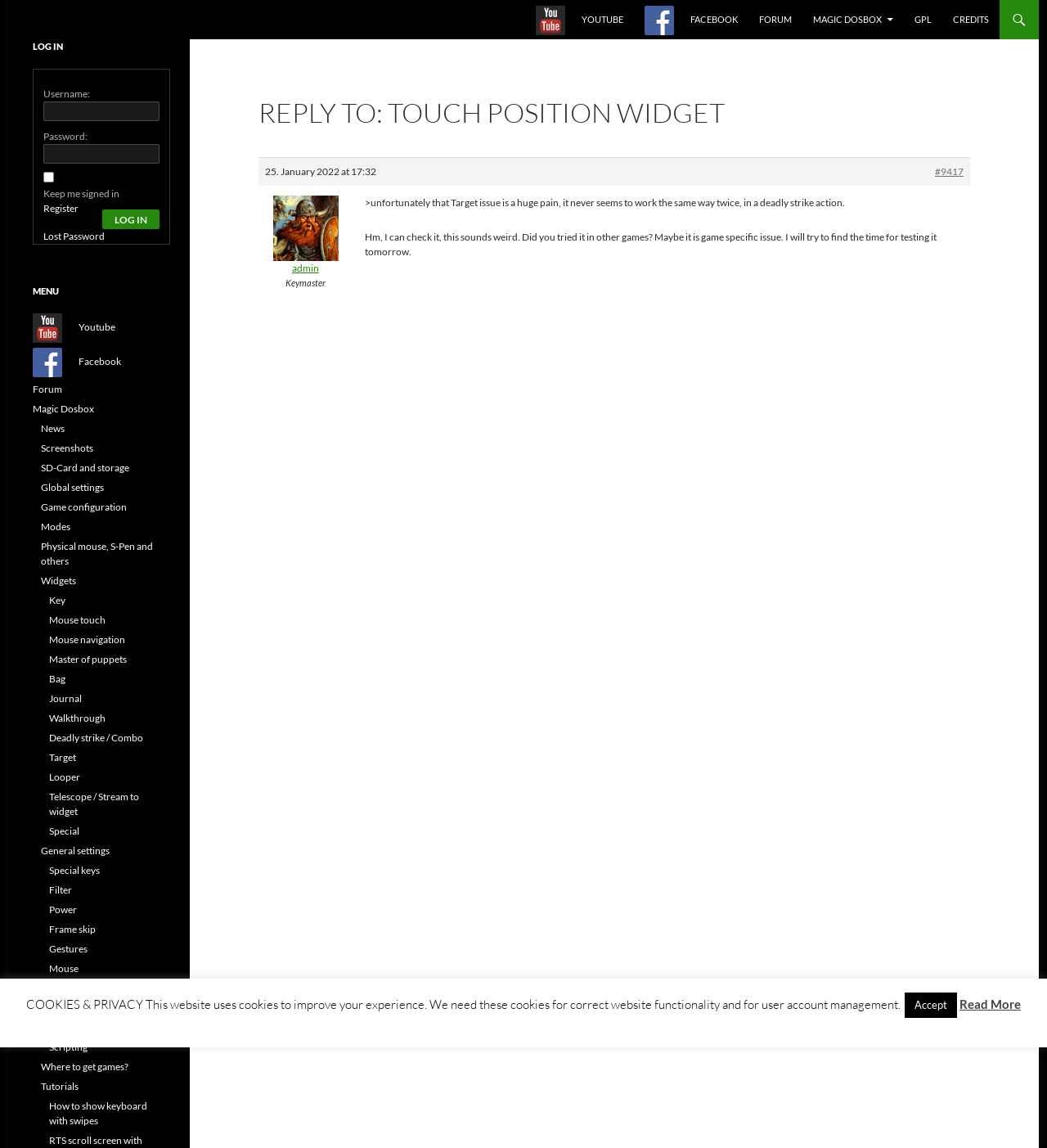Find the bounding box coordinates for the UI element whose description is: "Deadly strike / Combo". The coordinates should be four float numbers between 0 and 1, in the format [left, top, right, bottom].

[0.047, 0.637, 0.137, 0.648]